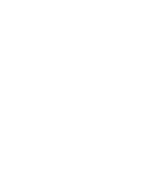Generate a detailed caption that describes the image.

The image showcases a stylized icon representing the action to "Add to Wishlist." This icon is commonly used in e-commerce interfaces, signifying a user’s ability to save products for future purchase consideration. Aesthetically designed, the icon likely incorporates a heart or similar motif, reinforcing the idea of favoriting items. In the context of the surrounding information, the feature enhances user experience by allowing easy management of products of interest, contributing to more personalized shopping.